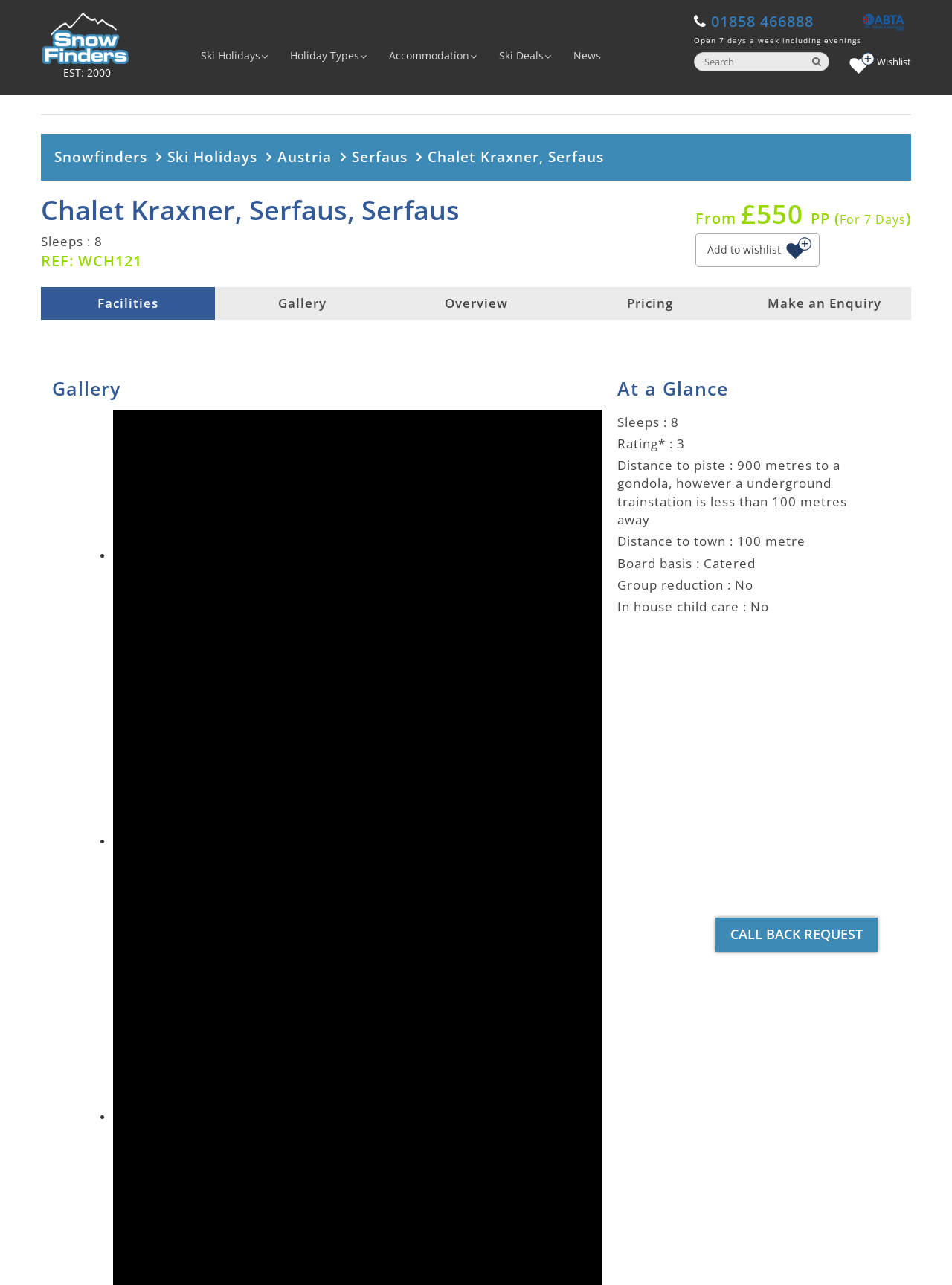Is there in-house child care available in the chalet?
Based on the screenshot, provide your answer in one word or phrase.

No